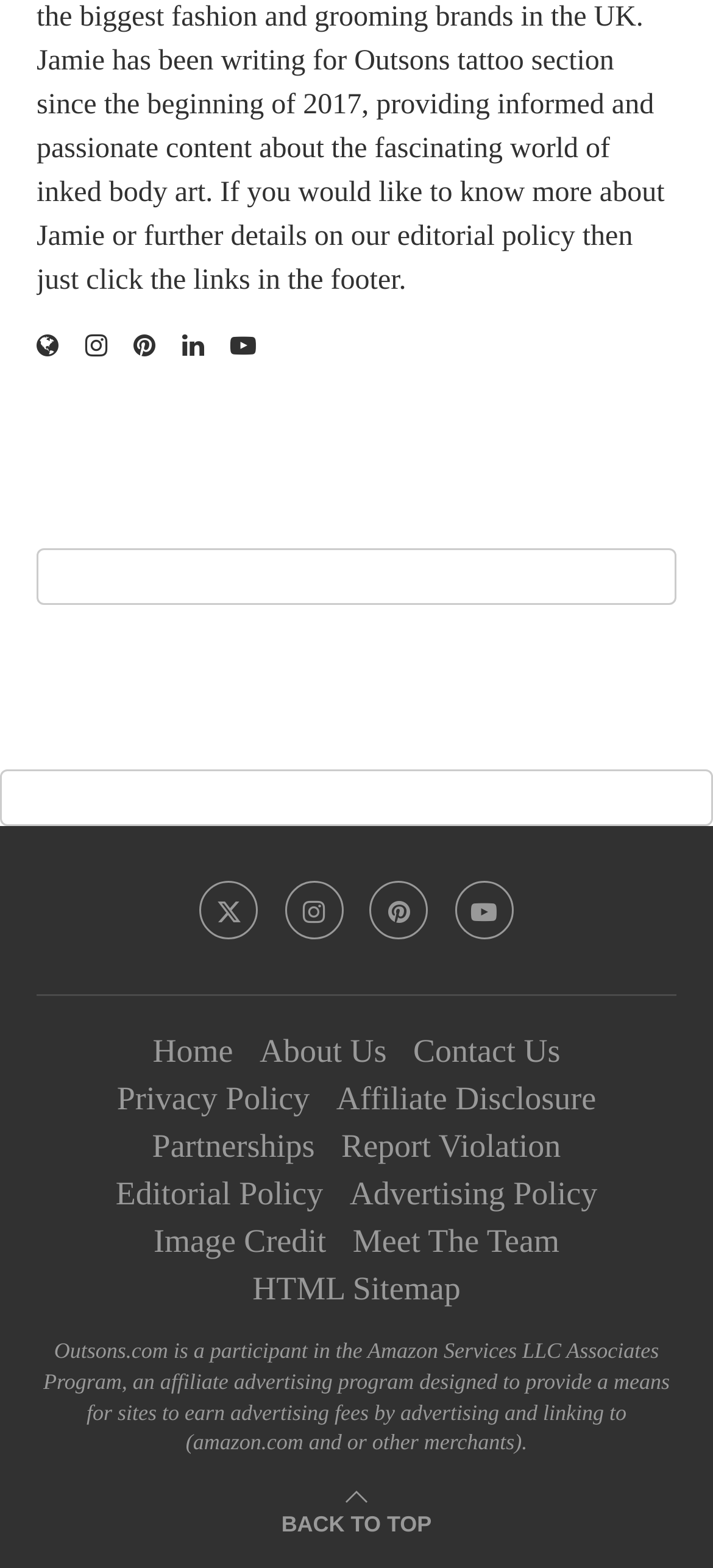Extract the bounding box coordinates for the UI element described as: "Back To Top".

[0.395, 0.958, 0.605, 0.981]